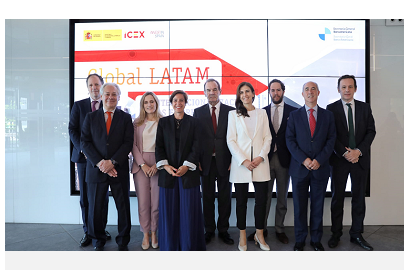Generate an in-depth description of the image.

The image captures a formal gathering featuring a group of professionals, standing together in front of a large display screen. They are part of an event related to the "Global LATAM Report," indicative of their focus on Latin America and its connections with international trade and investment. 

The setting appears to be a modern conference room, suggesting a high-profile occasion. The group consists of both men and women, dressed in business attire, reflecting the professional nature of the event. Prominent logos can be seen on the display, including those of the Spanish government and the ICEX, suggesting that this event may be connected to Spain's initiatives in Latin America, particularly in areas like trade, investment, and economic cooperation. 

The overall atmosphere conveys a sense of collaboration and strategic discussion aimed at fostering economic ties between Spain and Latin American countries.